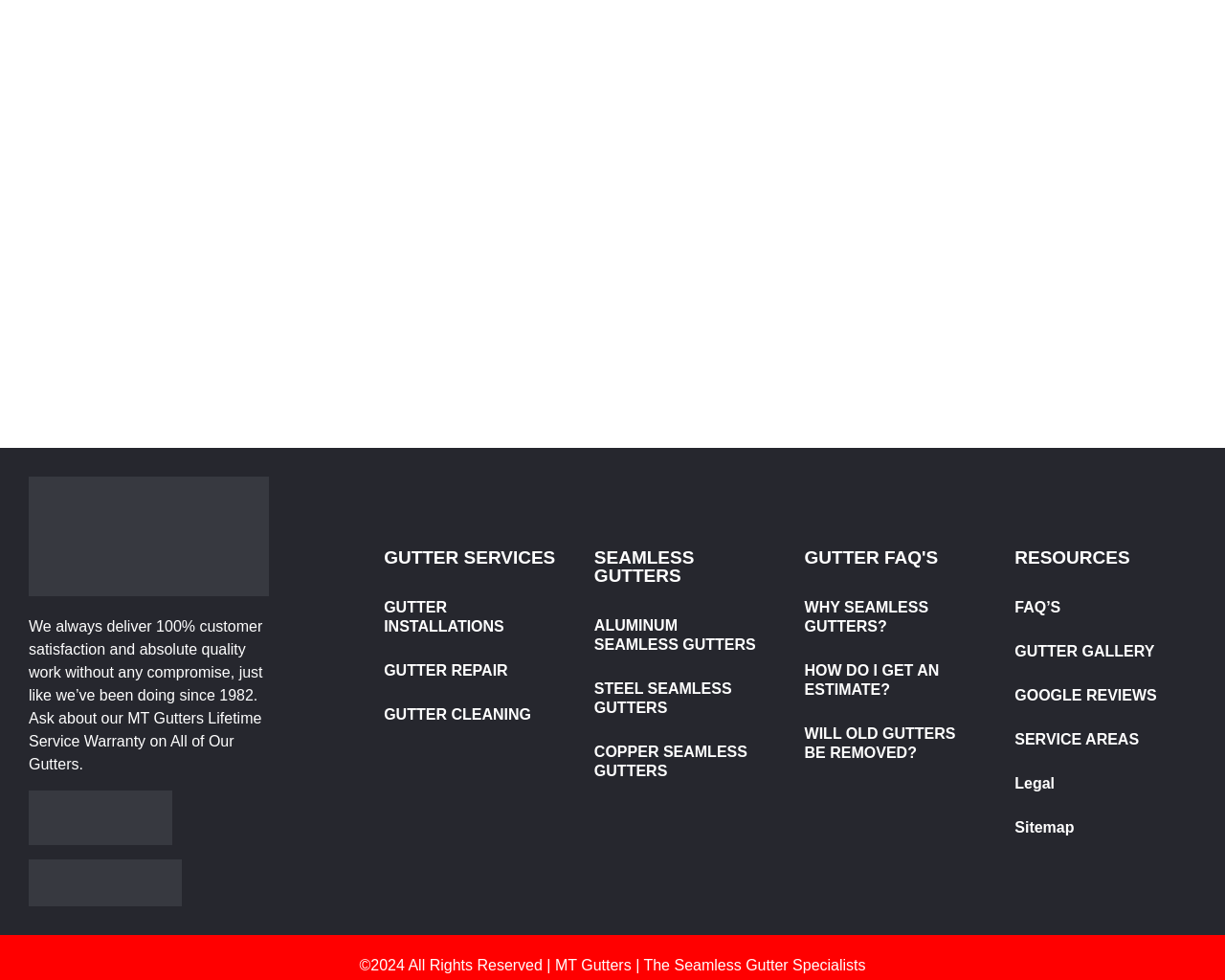Determine the bounding box coordinates of the clickable area required to perform the following instruction: "Learn about SEAMLESS GUTTERS". The coordinates should be represented as four float numbers between 0 and 1: [left, top, right, bottom].

[0.485, 0.559, 0.633, 0.597]